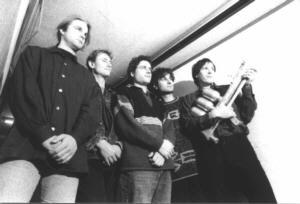Describe thoroughly the contents of the image.

The image features a monochrome photograph of a band standing closely together in a casual indoor setting. There are five male musicians captured in a moment of shared camaraderie, each dressed in a mix of casual and stylish attire. Their expressions range from focused to contemplative, reflecting a sense of unity and creativity. One of the band members is holding a guitar, suggesting that they may be preparing for a performance or a jam session. The background appears simple, drawing attention to the group, and emphasizes the collaborative atmosphere typical of a musical ensemble. This image is associated with the text that describes Kurt, who is currently living in Germany and has a rich academic background in philosophy, sociology, and political science. The photo adds a visual identity to Kurt's musical endeavors and connections within the band.